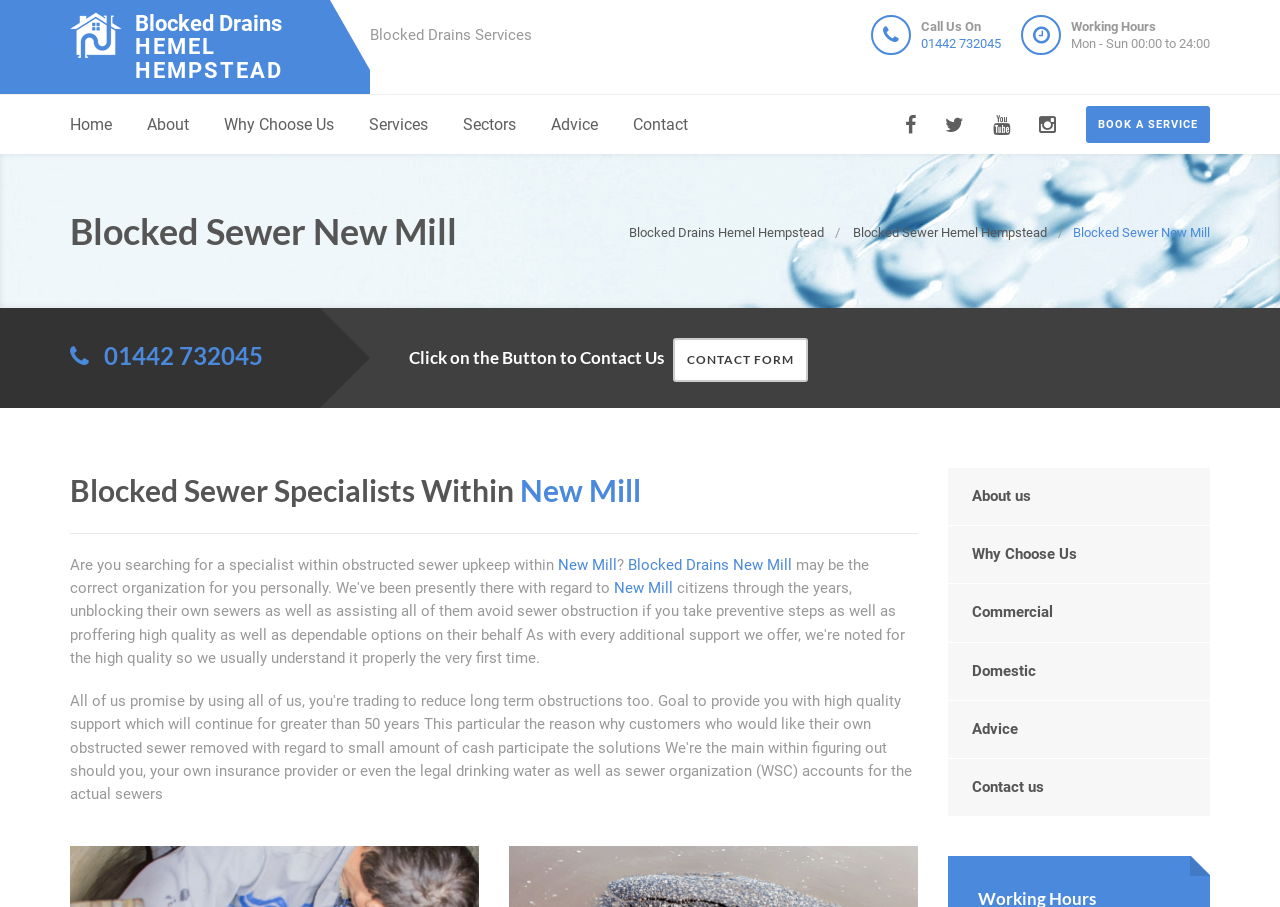What is the name of the company providing blocked sewer services? Based on the image, give a response in one word or a short phrase.

Blocked Drains Hemel Hempstead